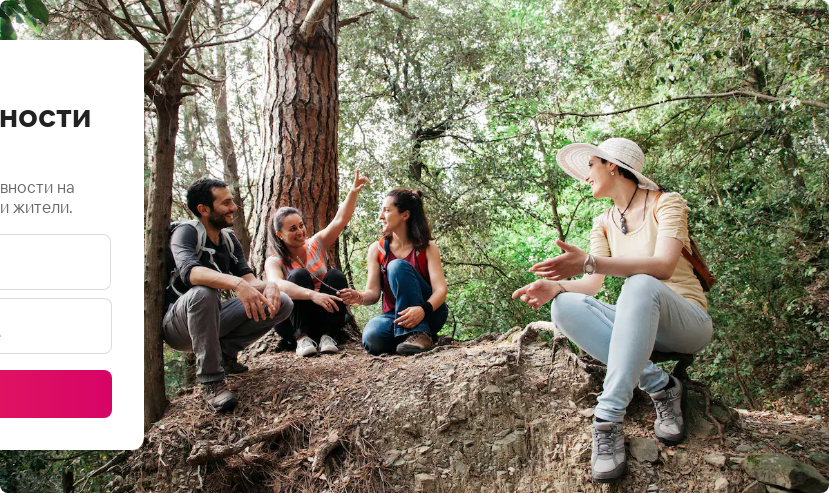Give a short answer to this question using one word or a phrase:
What is the atmosphere of the photograph?

warm and inviting